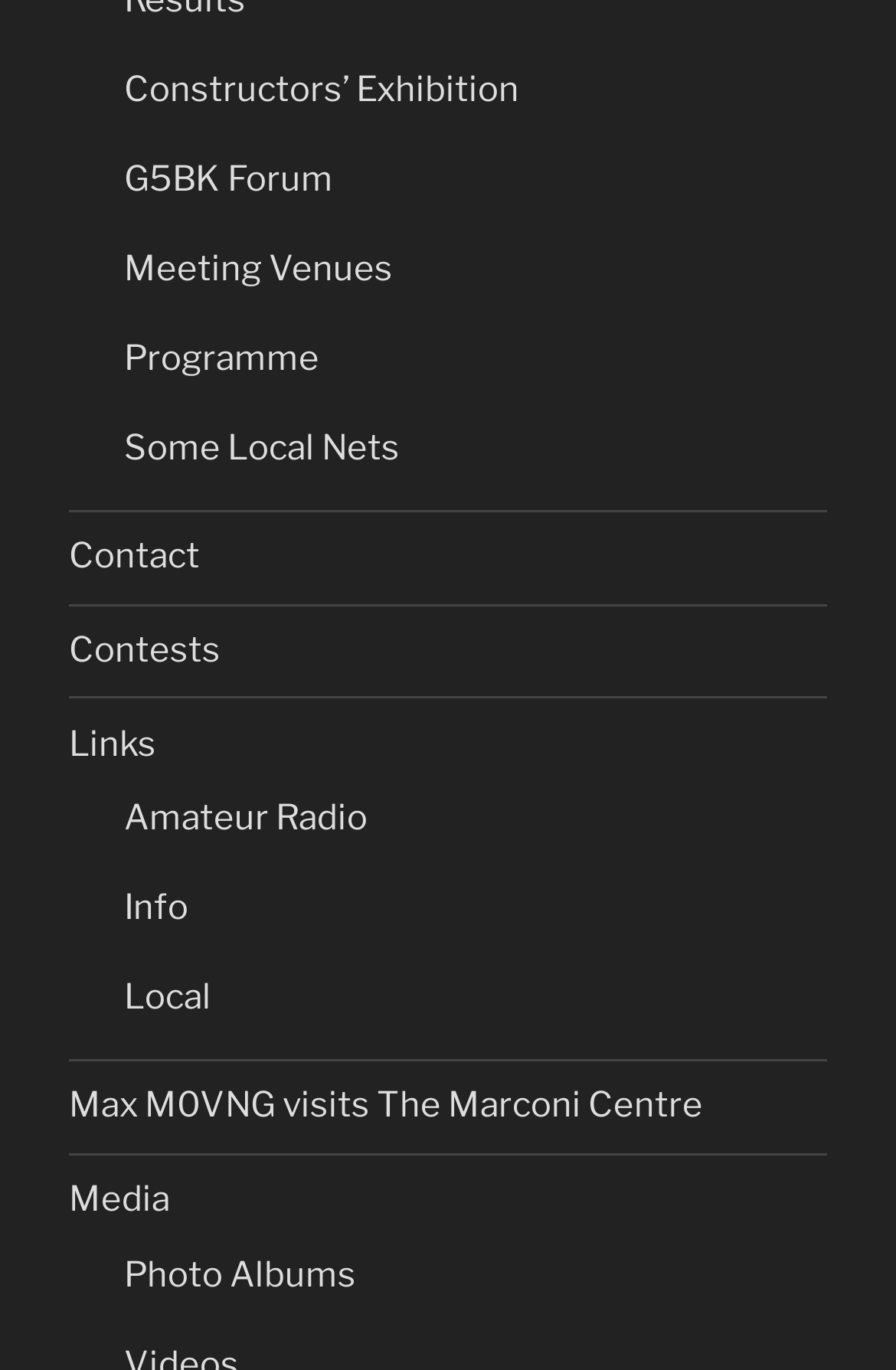Using the given description, provide the bounding box coordinates formatted as (top-left x, top-left y, bottom-right x, bottom-right y), with all values being floating point numbers between 0 and 1. Description: Some Local Nets

[0.138, 0.311, 0.446, 0.342]